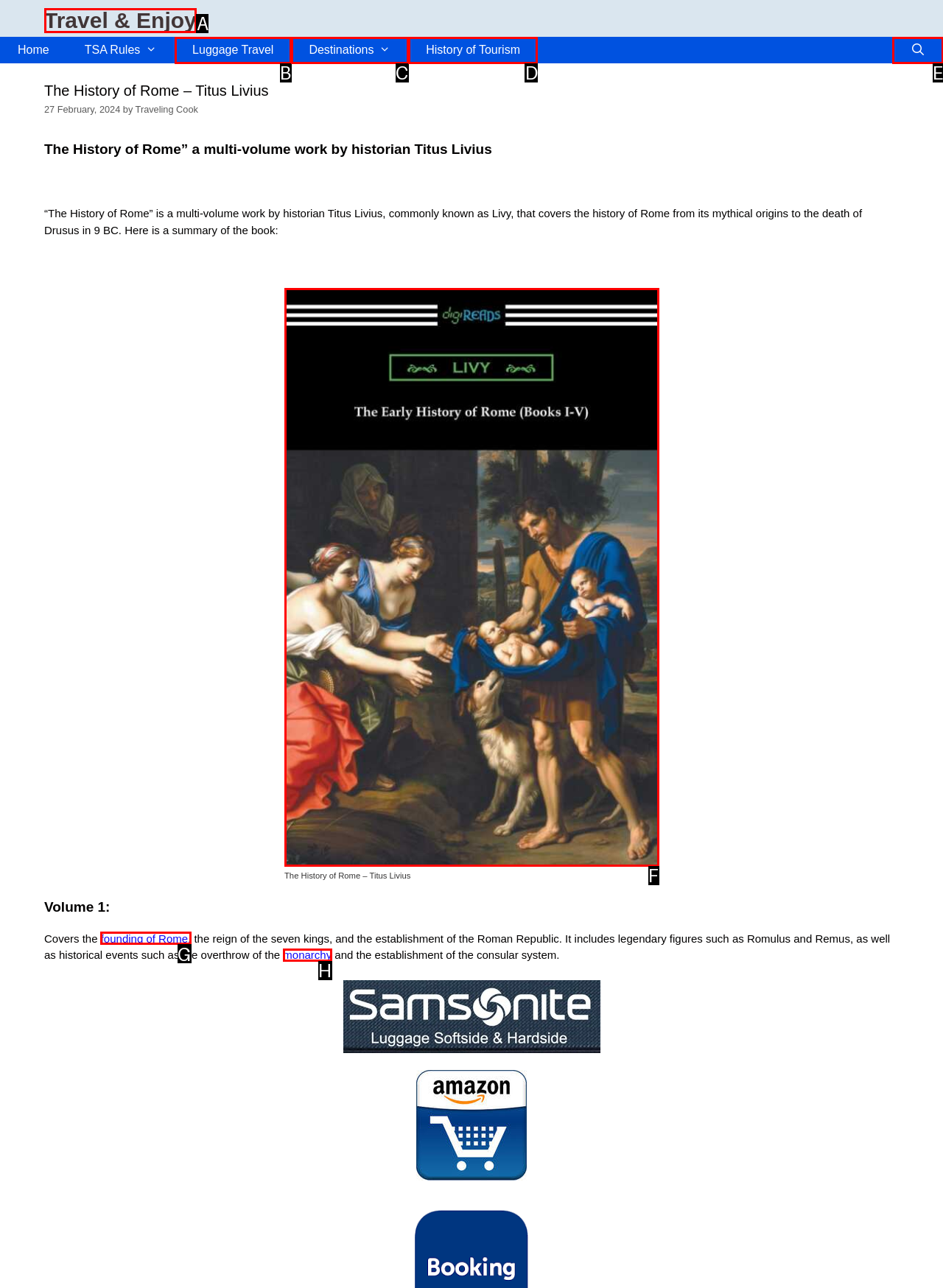Select the HTML element that matches the description: aria-label="Open Search Bar". Provide the letter of the chosen option as your answer.

E